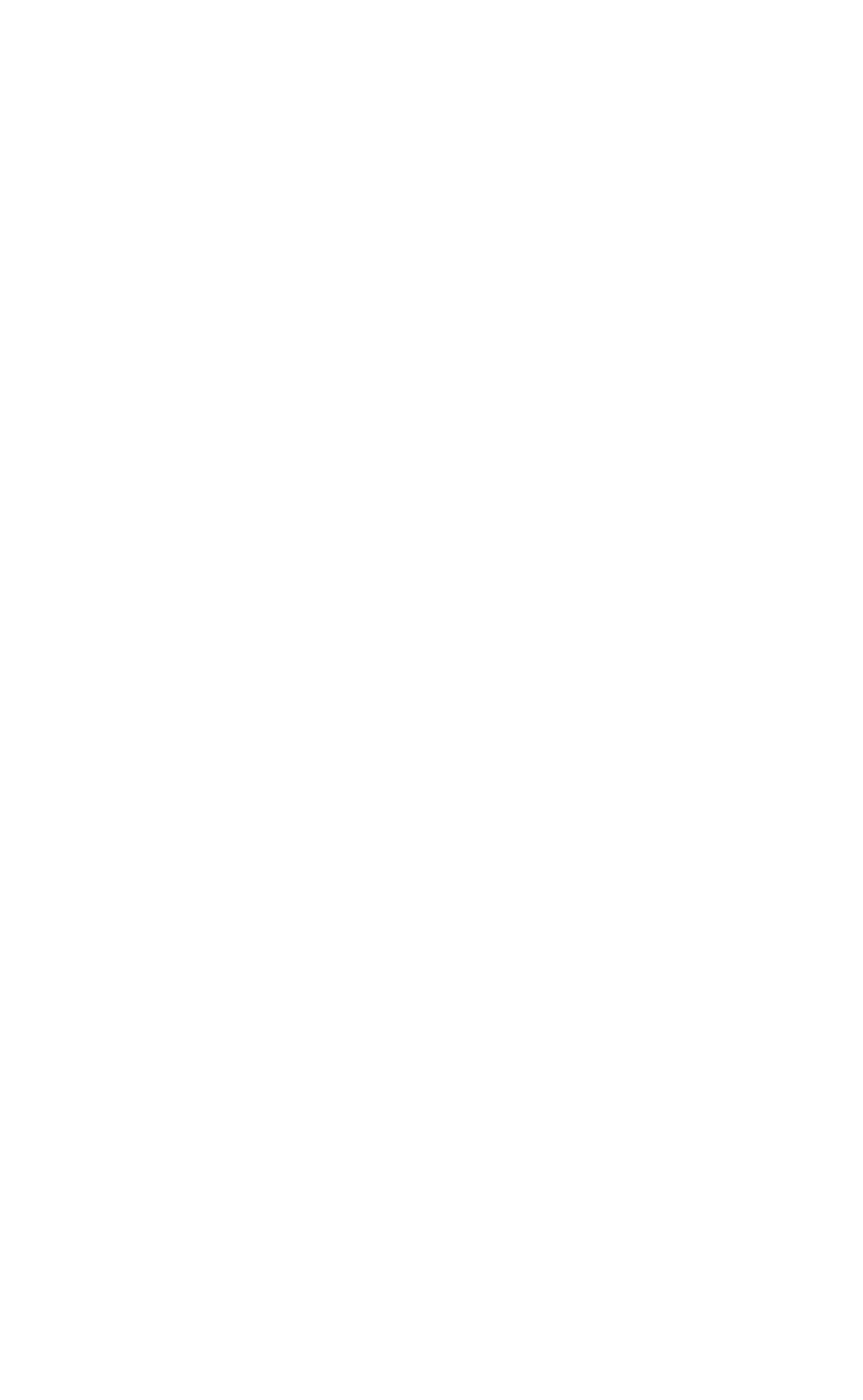Could you find the bounding box coordinates of the clickable area to complete this instruction: "Click on 'Our Aftercare and Alumnae Services'"?

[0.133, 0.471, 0.867, 0.591]